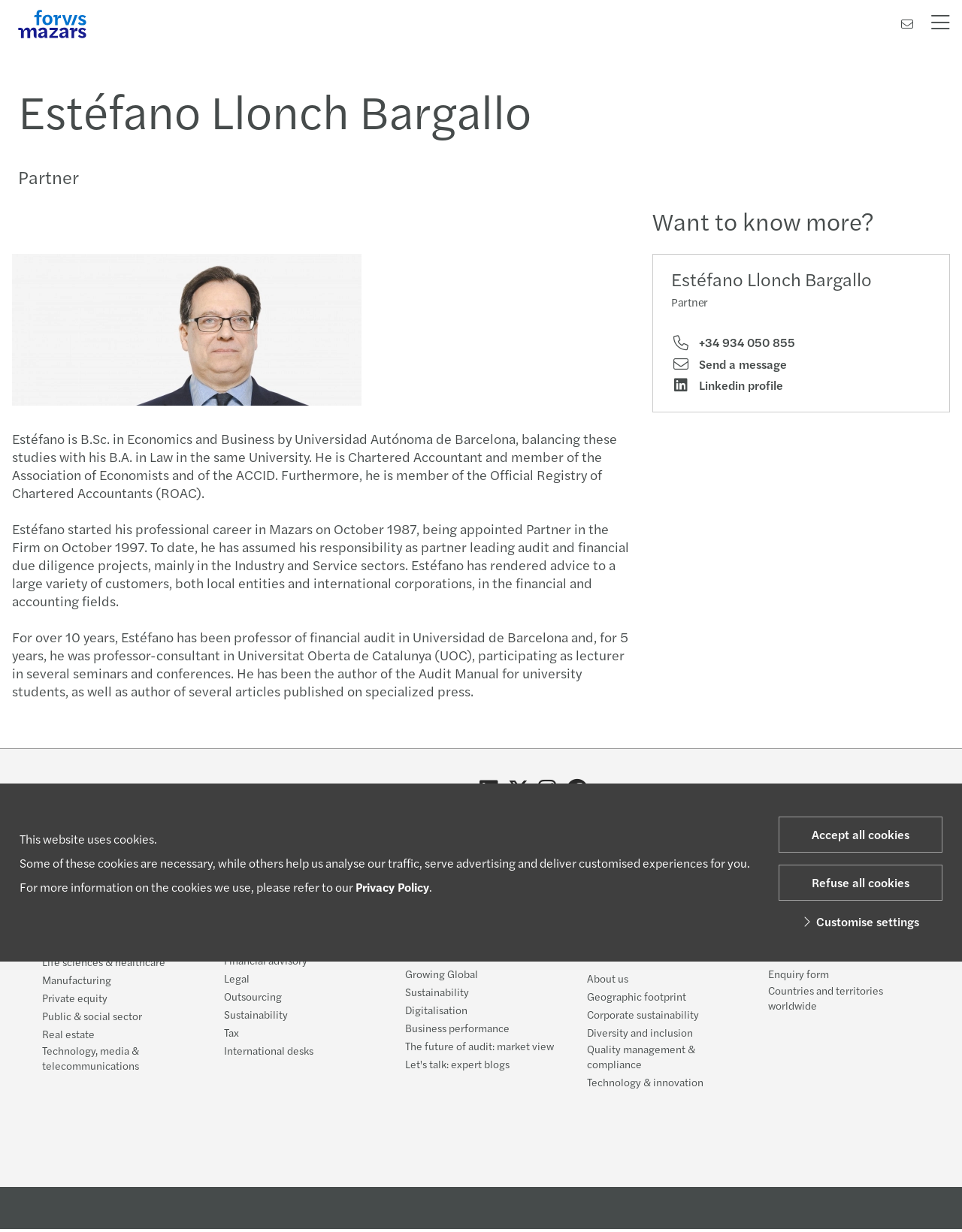Could you determine the bounding box coordinates of the clickable element to complete the instruction: "Go to Safeguarding page"? Provide the coordinates as four float numbers between 0 and 1, i.e., [left, top, right, bottom].

None